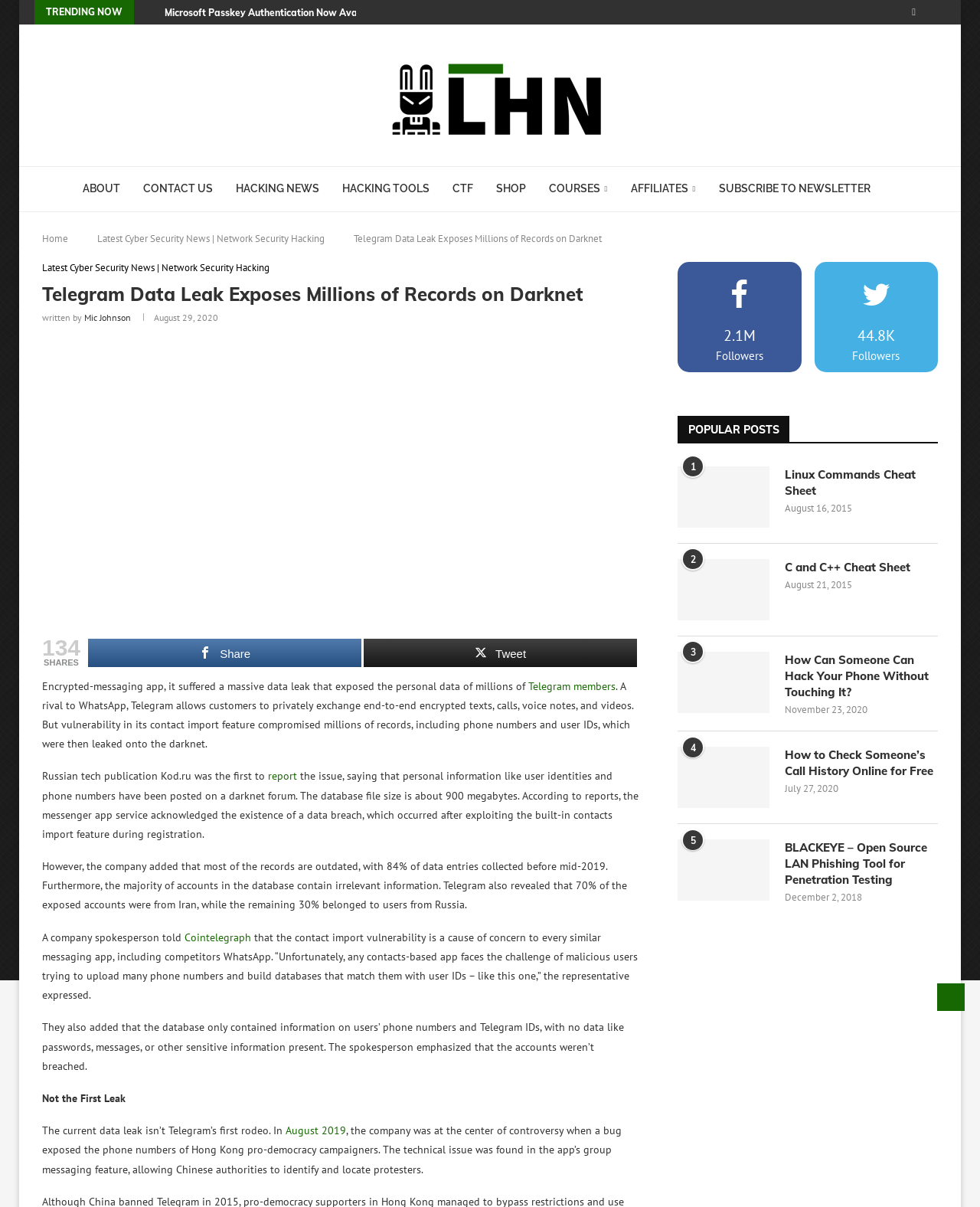Please specify the bounding box coordinates of the clickable region necessary for completing the following instruction: "Read the latest cyber security news". The coordinates must consist of four float numbers between 0 and 1, i.e., [left, top, right, bottom].

[0.099, 0.192, 0.331, 0.203]